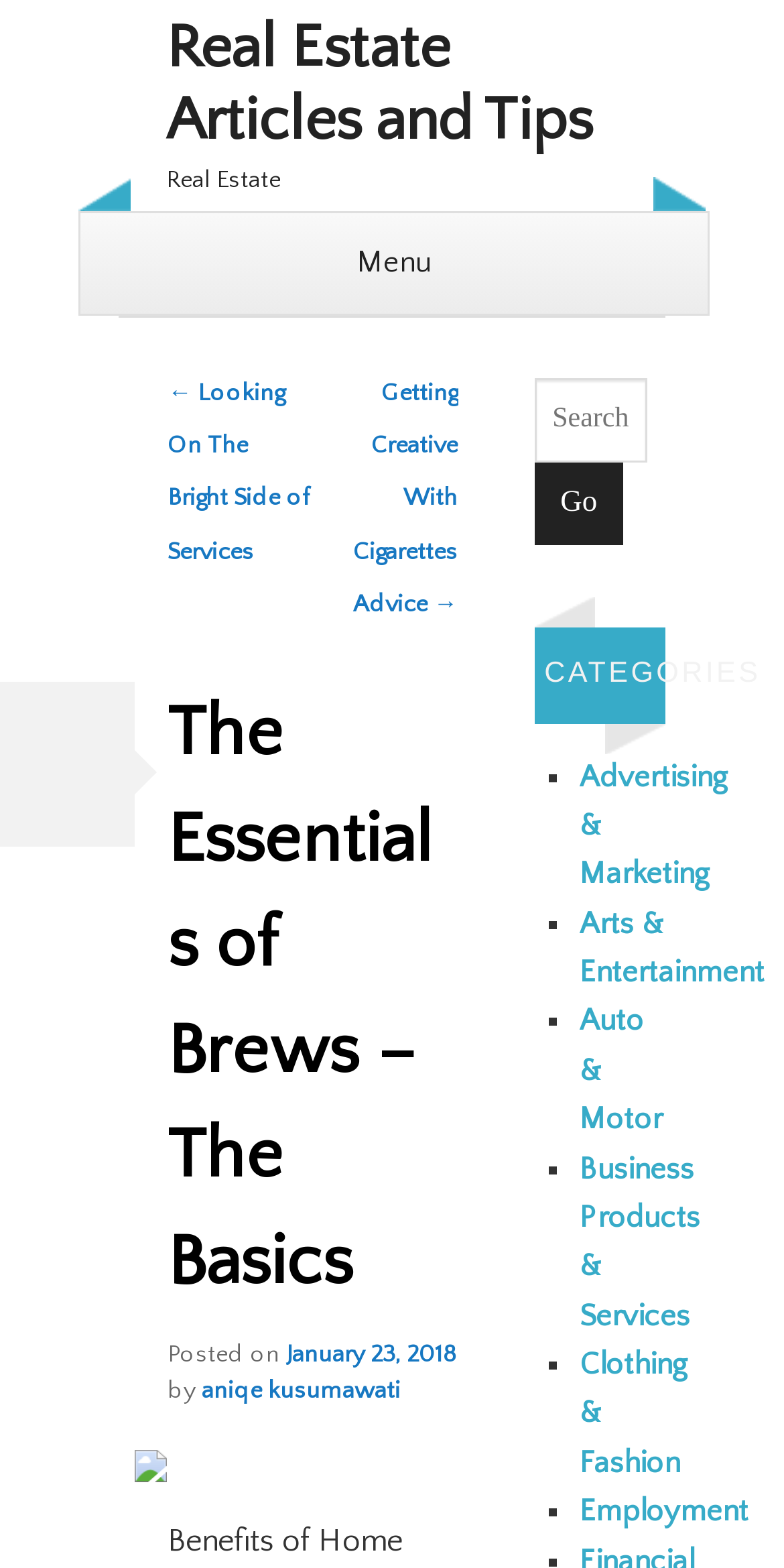Is there a search function on the page?
Please elaborate on the answer to the question with detailed information.

I looked at the page and found a search box with a 'Search' label and a 'Go' button, indicating that there is a search function available.